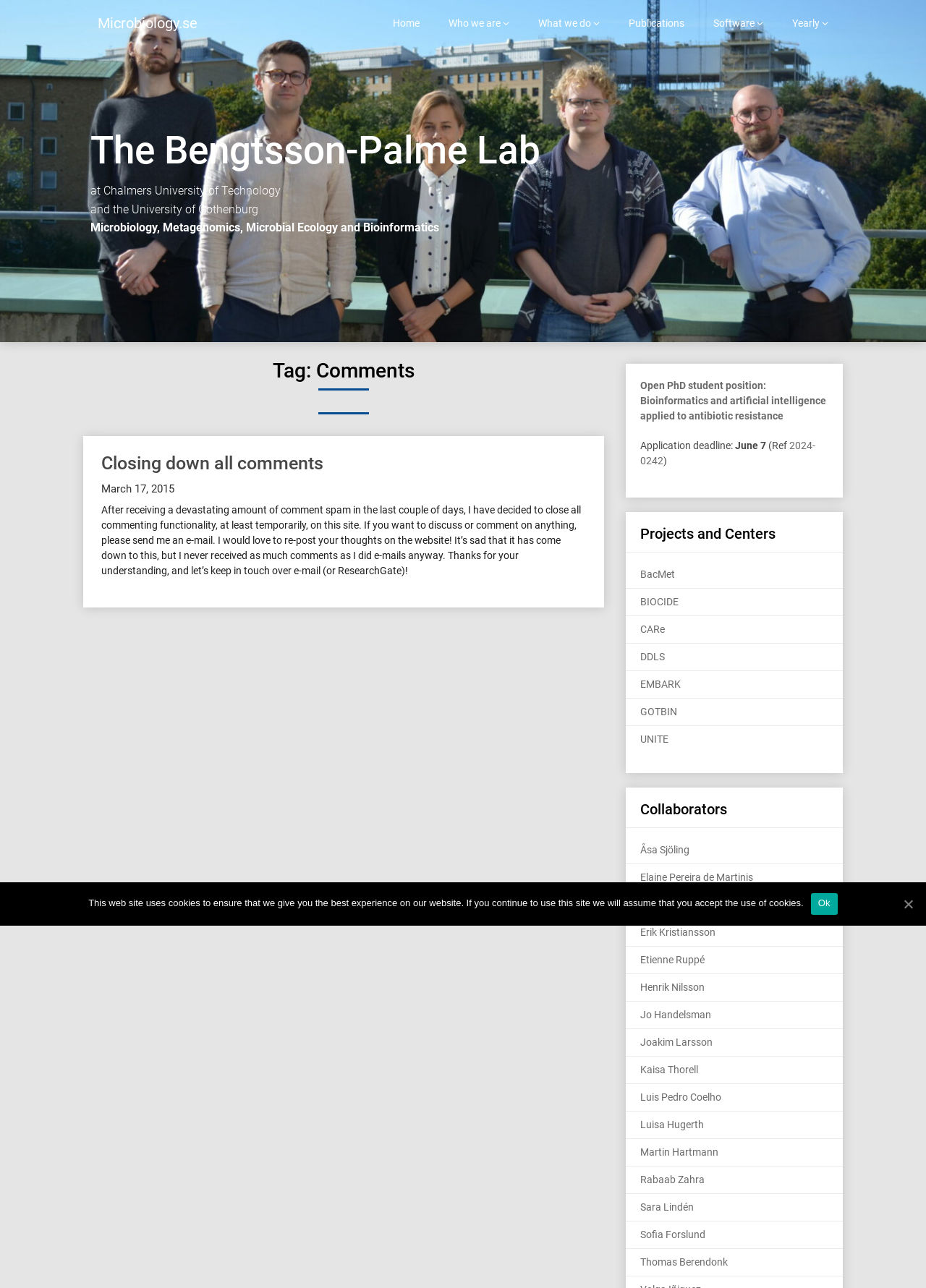Could you determine the bounding box coordinates of the clickable element to complete the instruction: "View the 'Projects and Centers' section"? Provide the coordinates as four float numbers between 0 and 1, i.e., [left, top, right, bottom].

[0.676, 0.398, 0.91, 0.429]